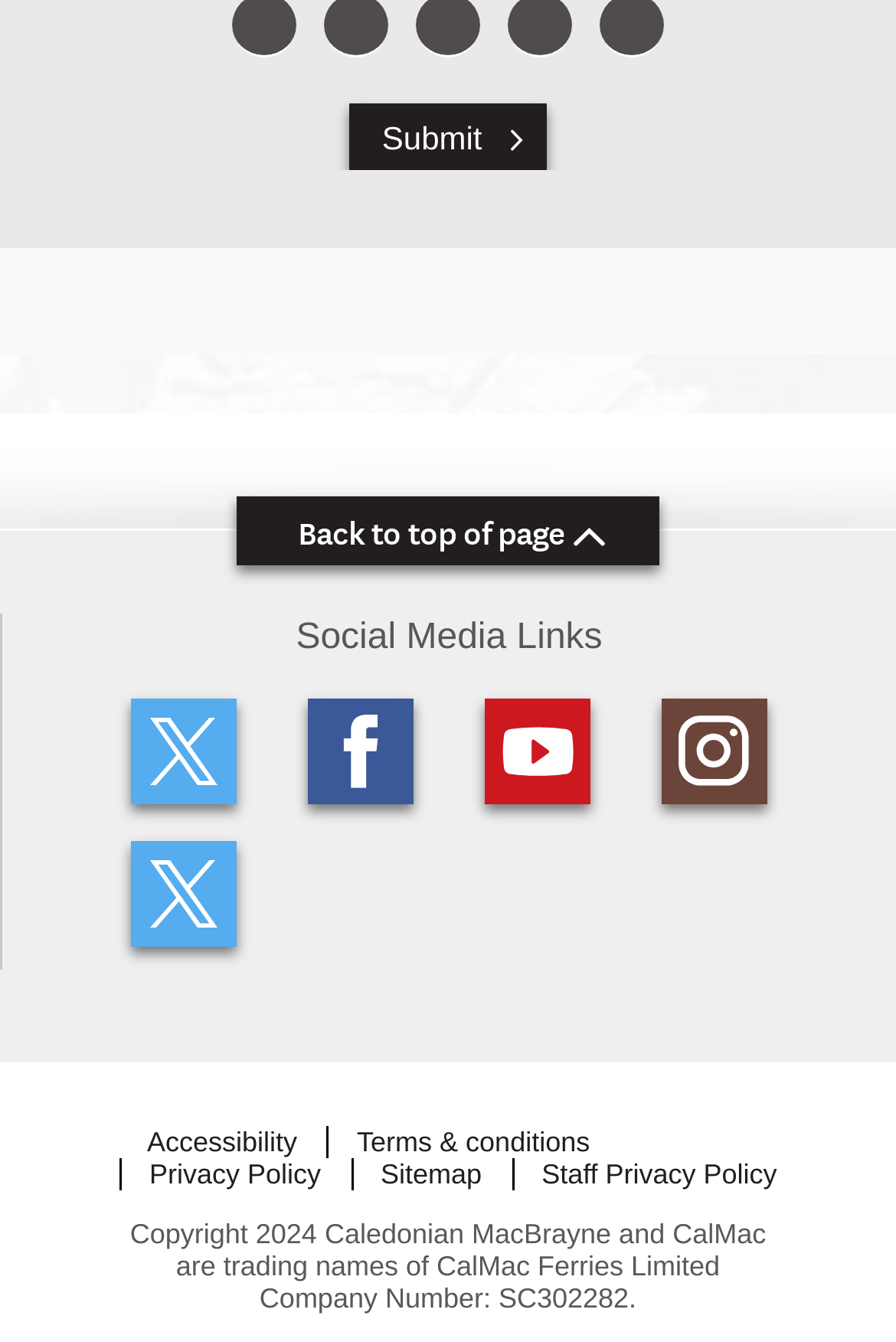Provide the bounding box coordinates of the HTML element this sentence describes: "alt="The News Publicist"".

None